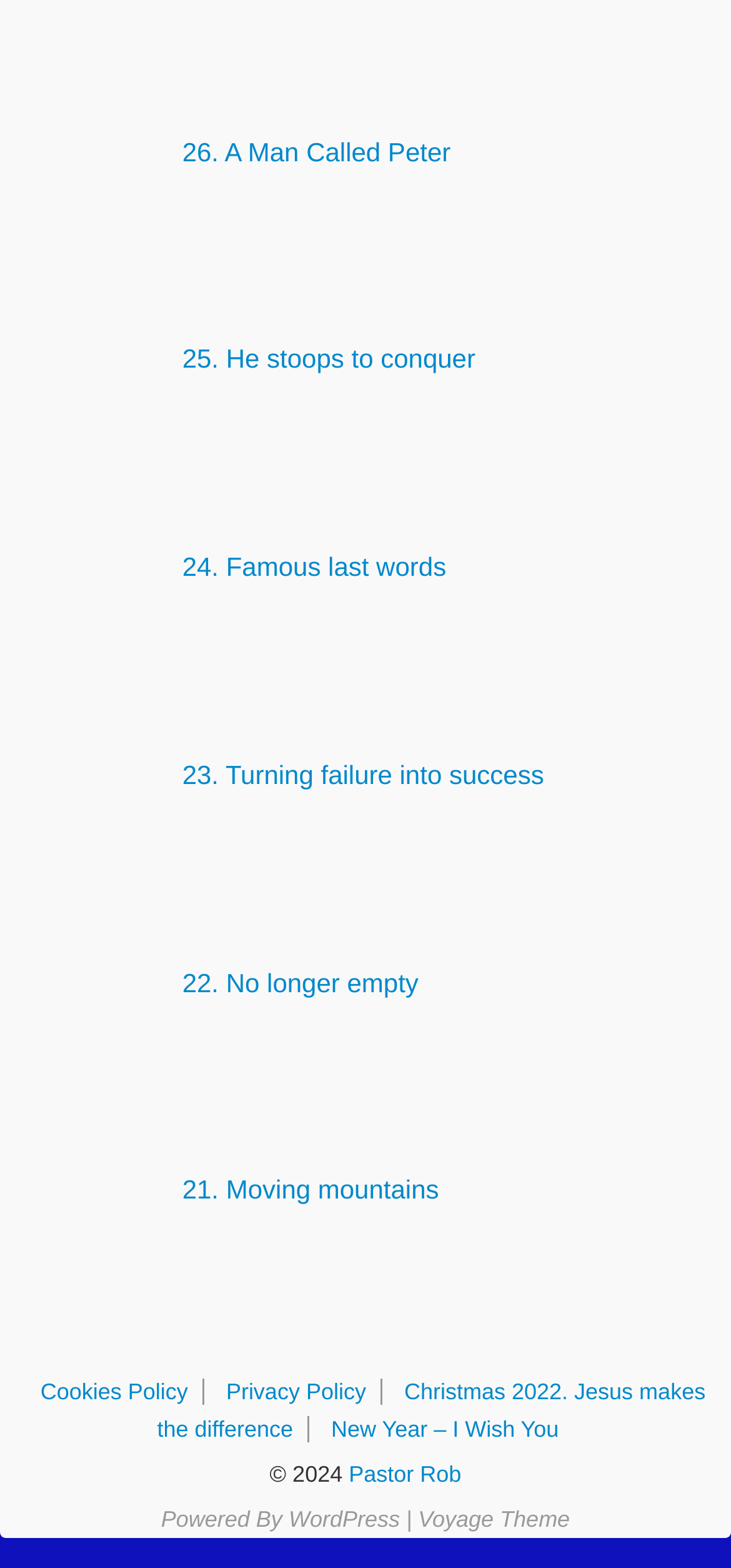Answer the question briefly using a single word or phrase: 
How many policy links are in the footer?

2